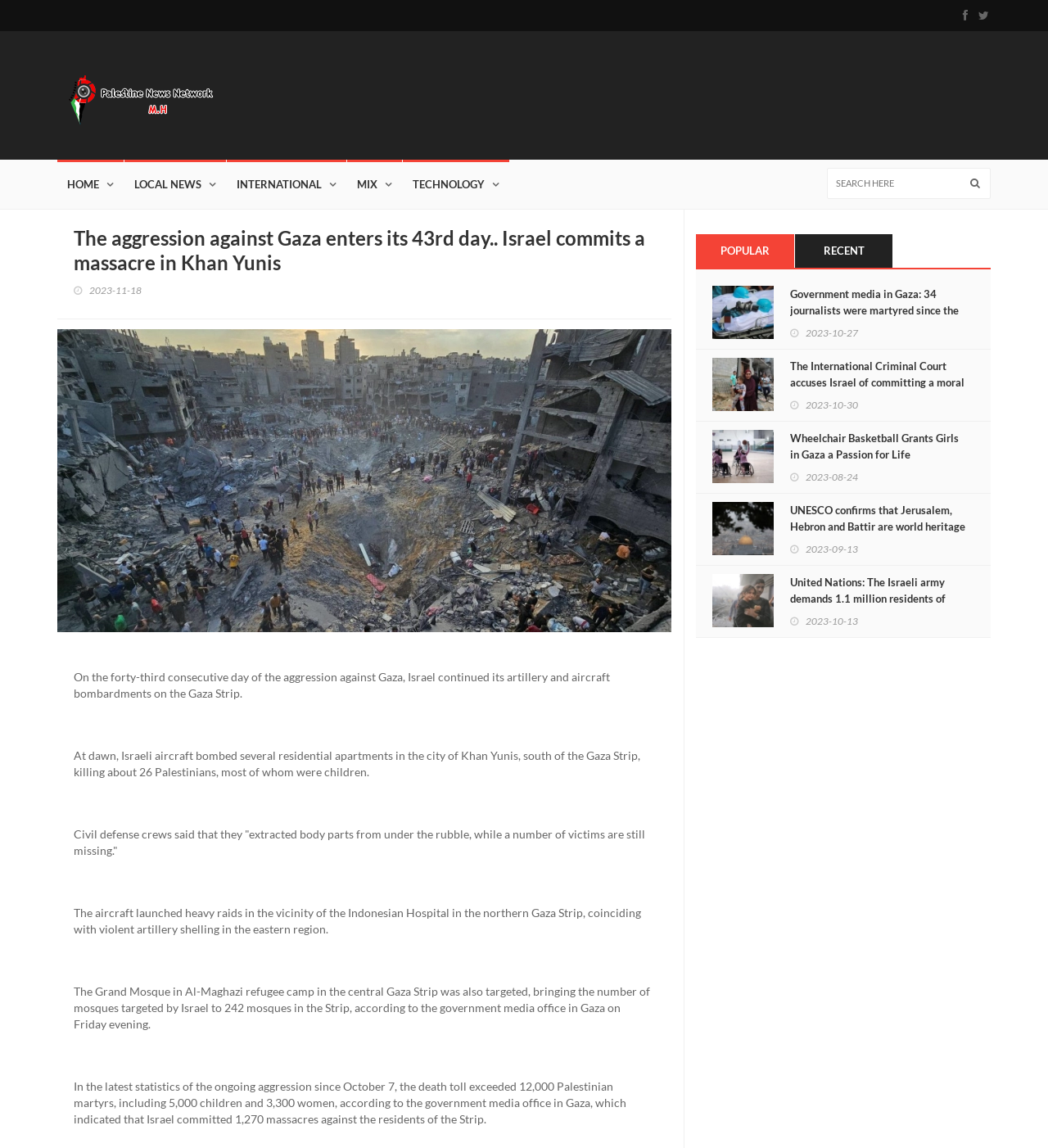Could you identify the text that serves as the heading for this webpage?

The aggression against Gaza enters its 43rd day.. Israel commits a massacre in Khan Yunis